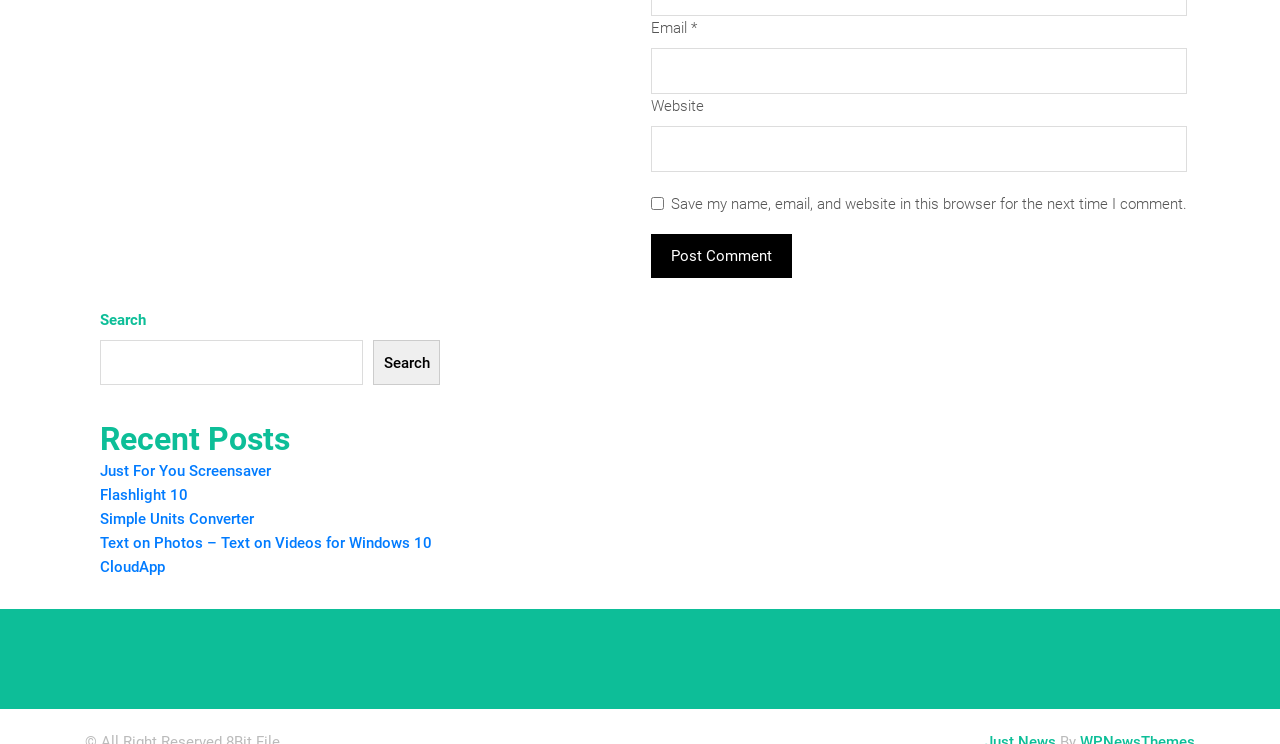Given the element description Flashlight 10, identify the bounding box coordinates for the UI element on the webpage screenshot. The format should be (top-left x, top-left y, bottom-right x, bottom-right y), with values between 0 and 1.

[0.078, 0.653, 0.147, 0.677]